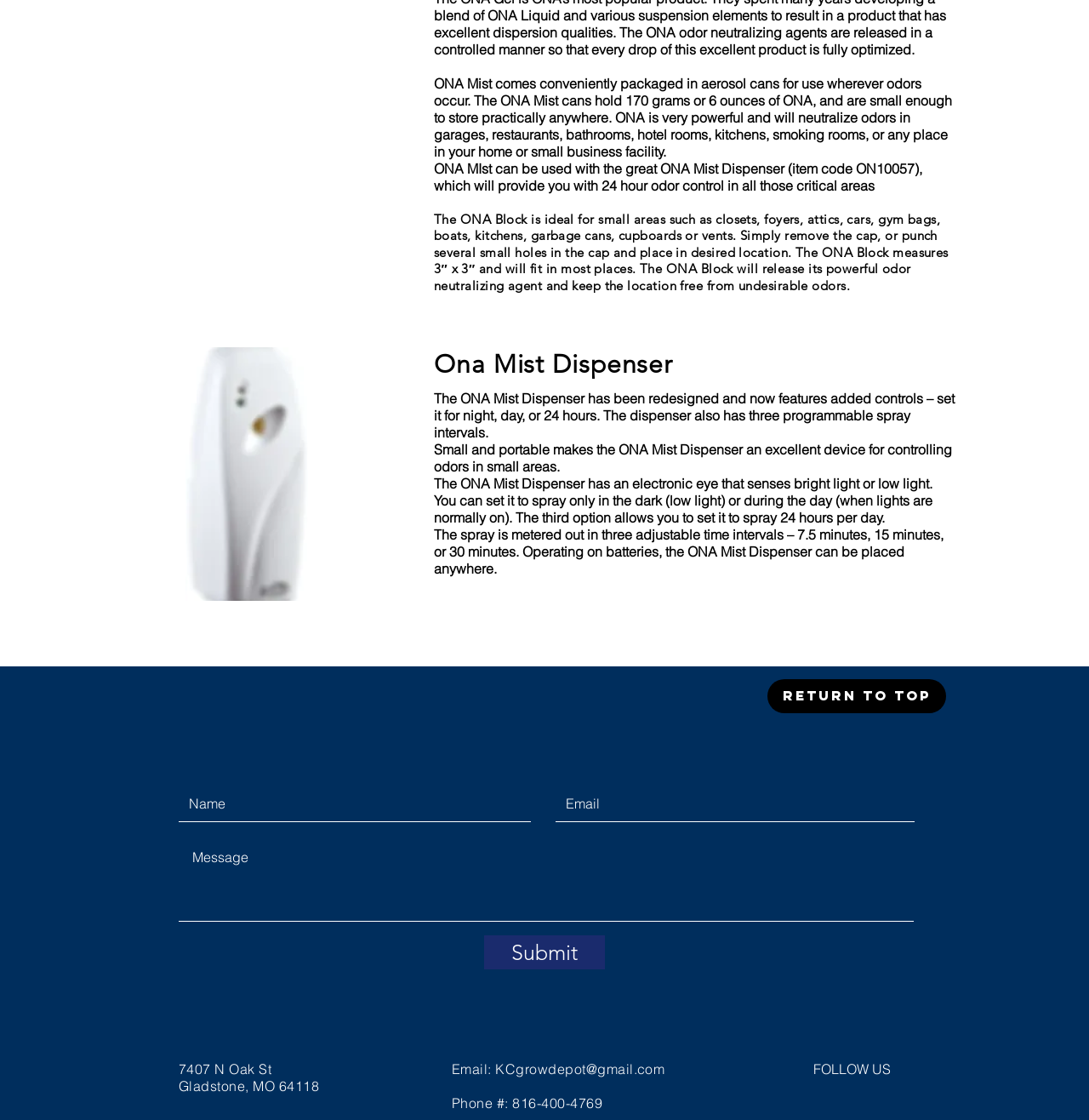Please find and report the bounding box coordinates of the element to click in order to perform the following action: "Click the 'Return to top' link". The coordinates should be expressed as four float numbers between 0 and 1, in the format [left, top, right, bottom].

[0.705, 0.606, 0.869, 0.637]